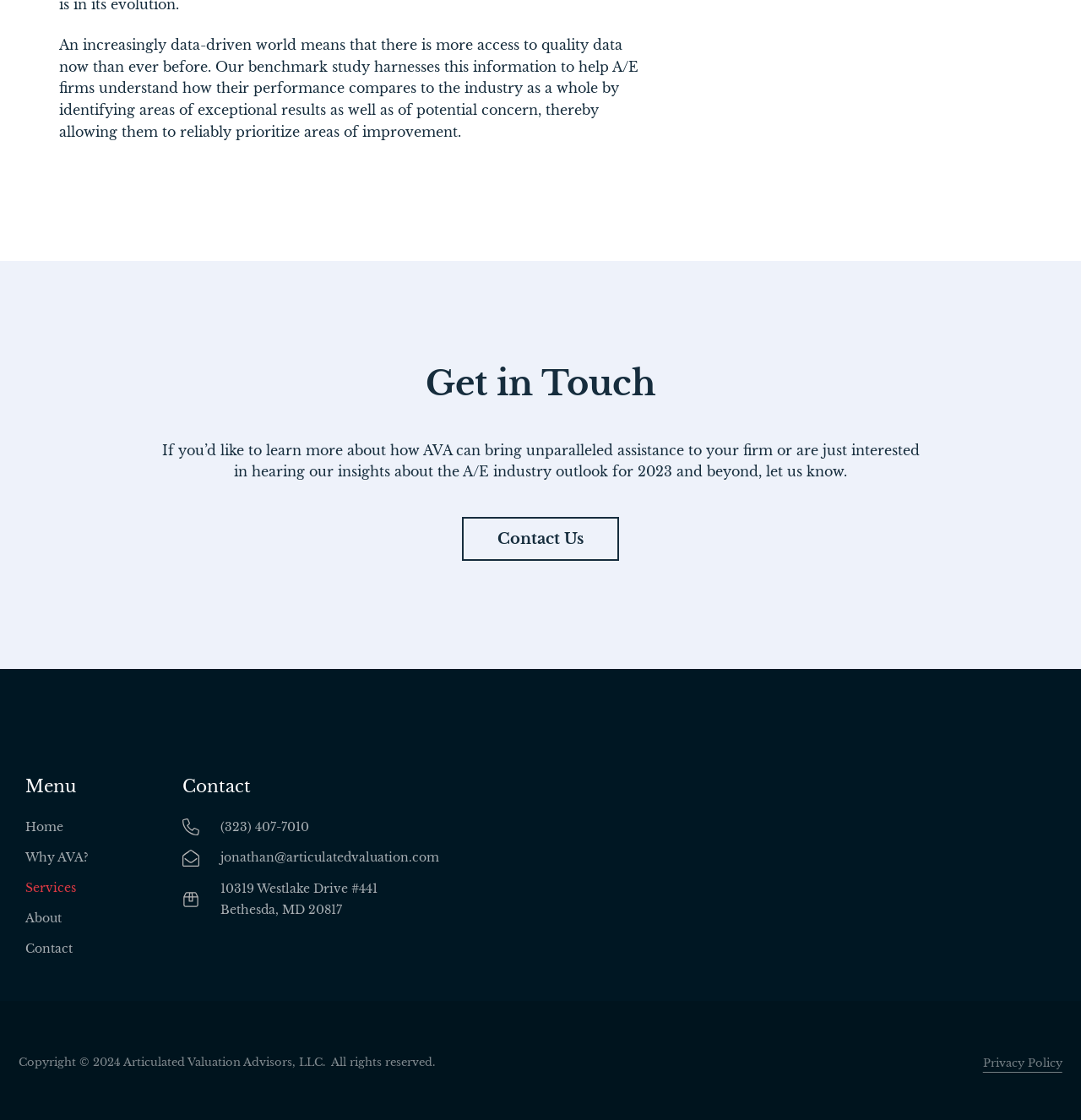Refer to the image and provide an in-depth answer to the question:
What is the phone number of AVA?

The phone number of AVA is (323) 407-7010, which can be found in the contact section of the webpage.